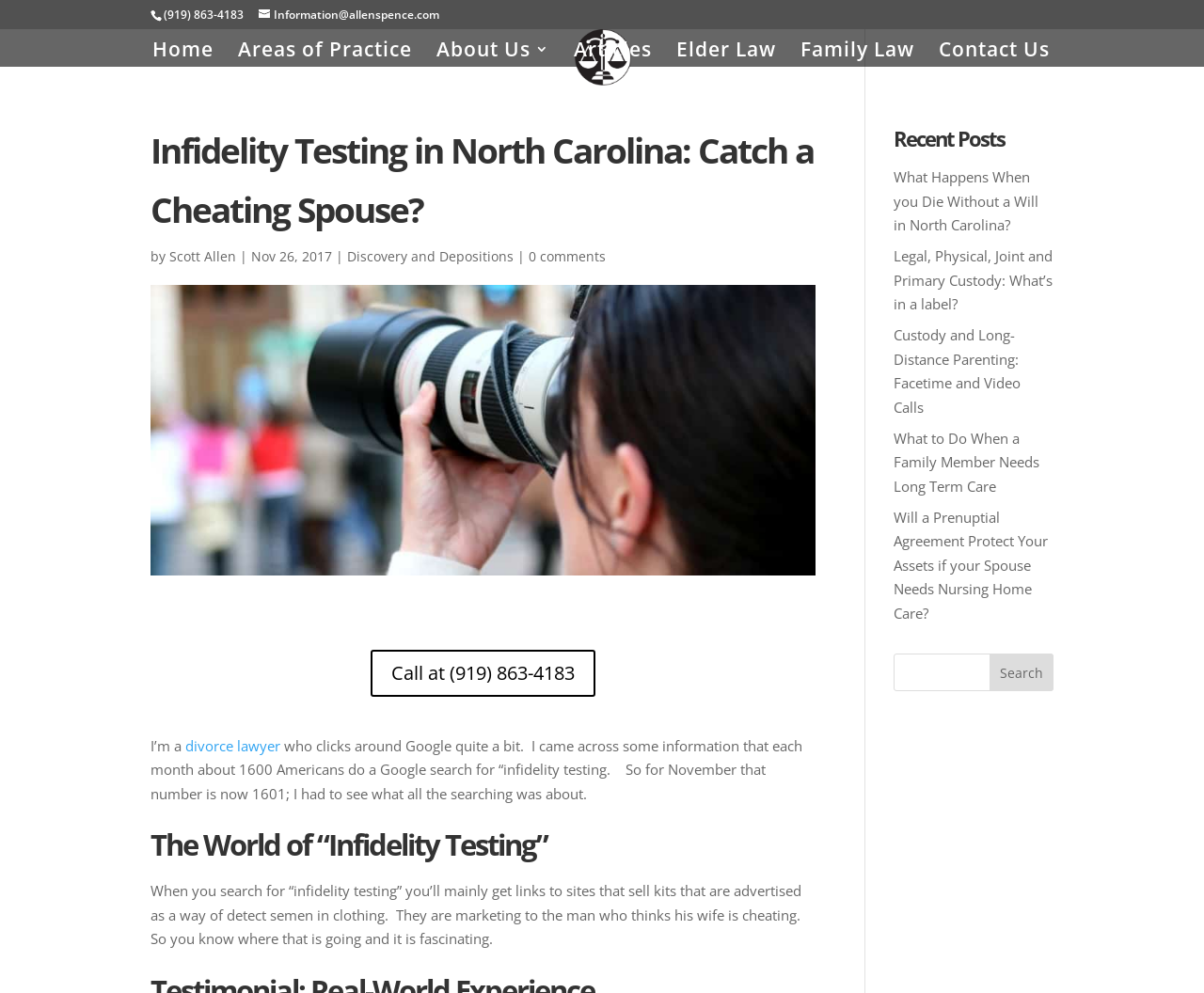Can you extract the primary headline text from the webpage?

Infidelity Testing in North Carolina: Catch a Cheating Spouse?